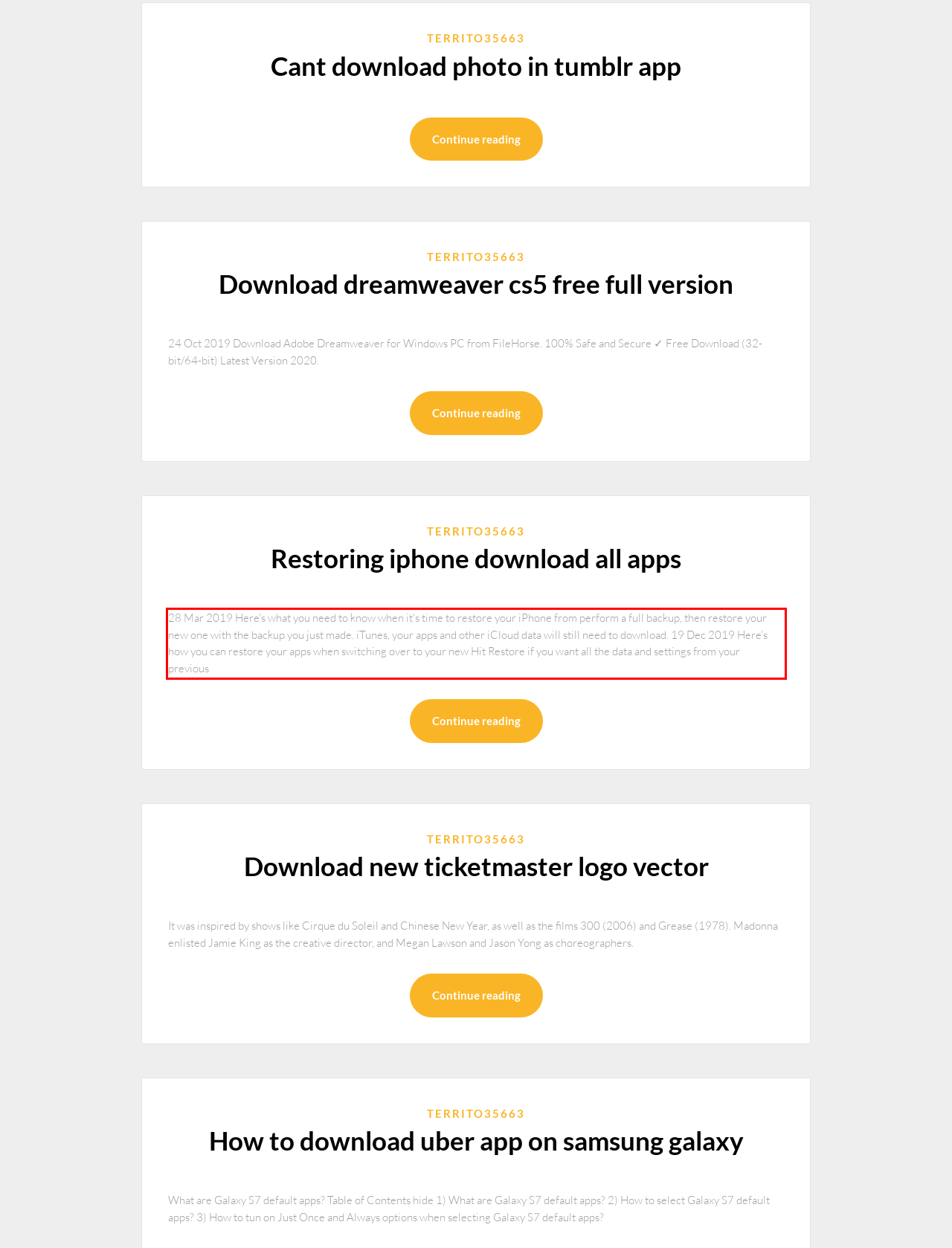There is a UI element on the webpage screenshot marked by a red bounding box. Extract and generate the text content from within this red box.

28 Mar 2019 Here's what you need to know when it's time to restore your iPhone from perform a full backup, then restore your new one with the backup you just made. iTunes, your apps and other iCloud data will still need to download. 19 Dec 2019 Here's how you can restore your apps when switching over to your new Hit Restore if you want all the data and settings from your previous